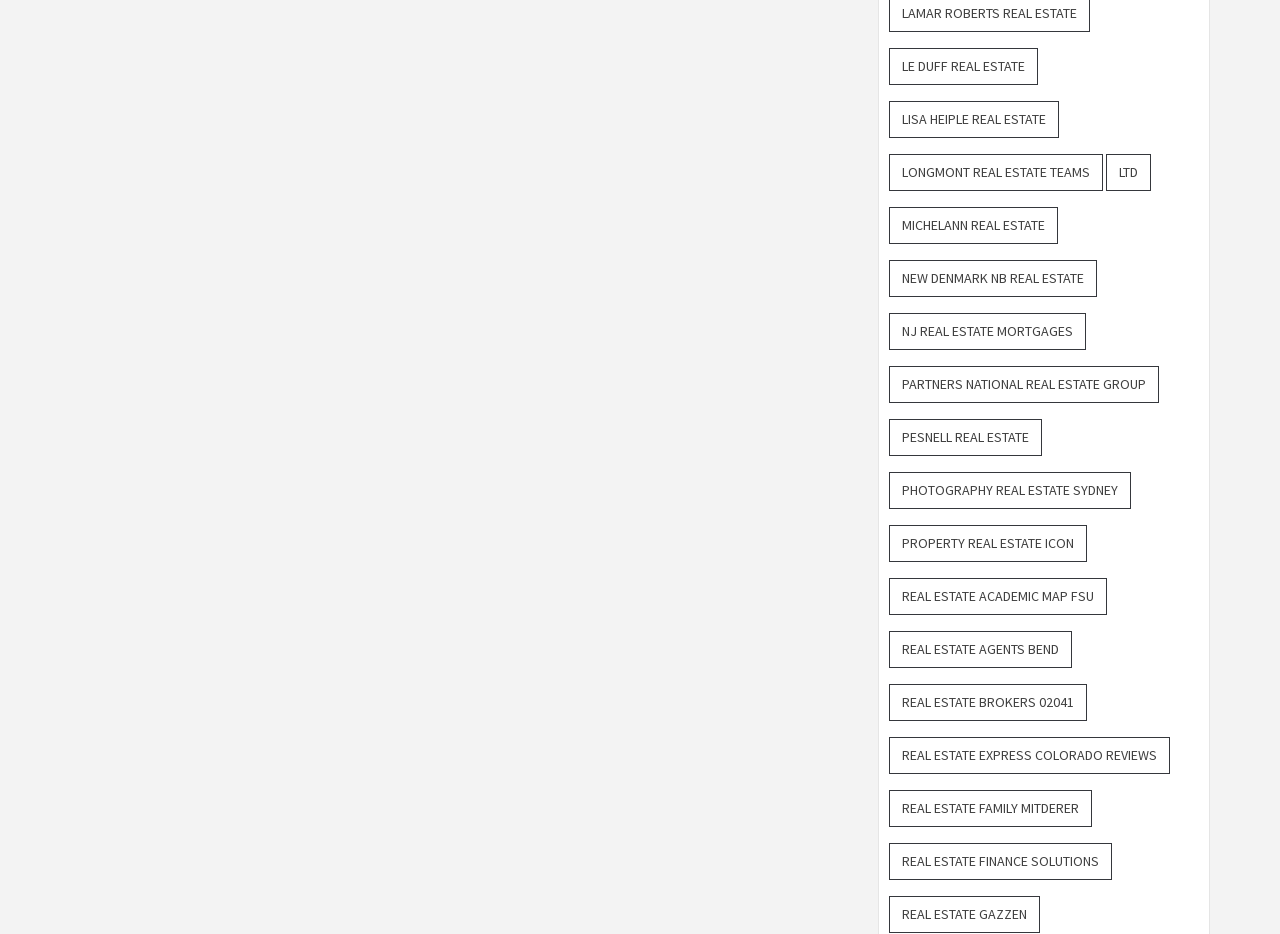Pinpoint the bounding box coordinates of the element to be clicked to execute the instruction: "Click on Le Duff Real Estate".

[0.695, 0.051, 0.811, 0.091]